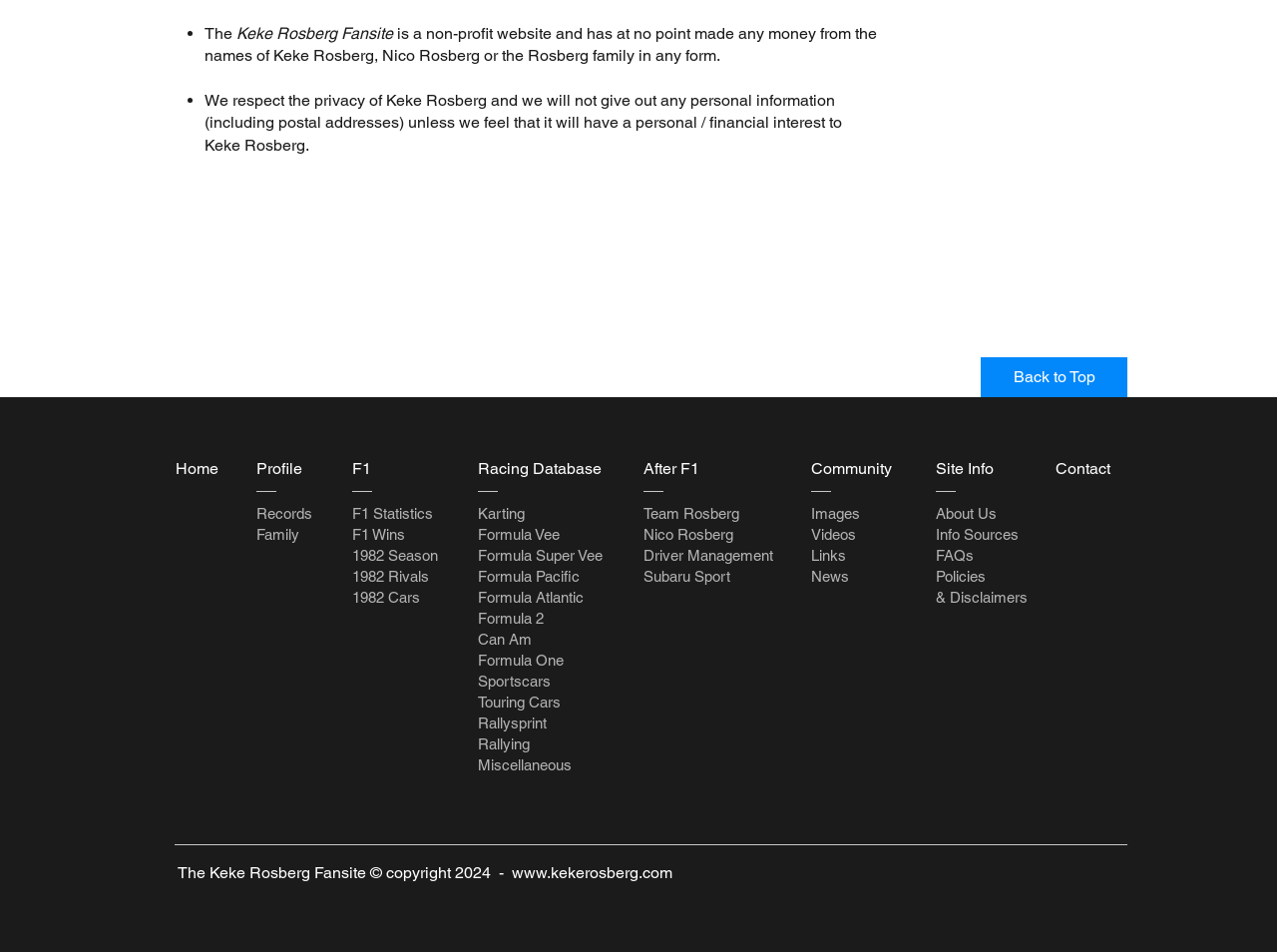Refer to the screenshot and give an in-depth answer to this question: What is the last link in the 'Records Family' section?

The last link in the 'Records Family' section can be found by examining the link elements under the heading 'Karting Formula Vee Formula Super Vee Formula Pacific Formula Atlantic Formula 2 Can Am Formula One Sportscars Touring Cars Rallysprint Rallying Miscellaneous', which is the last link element.